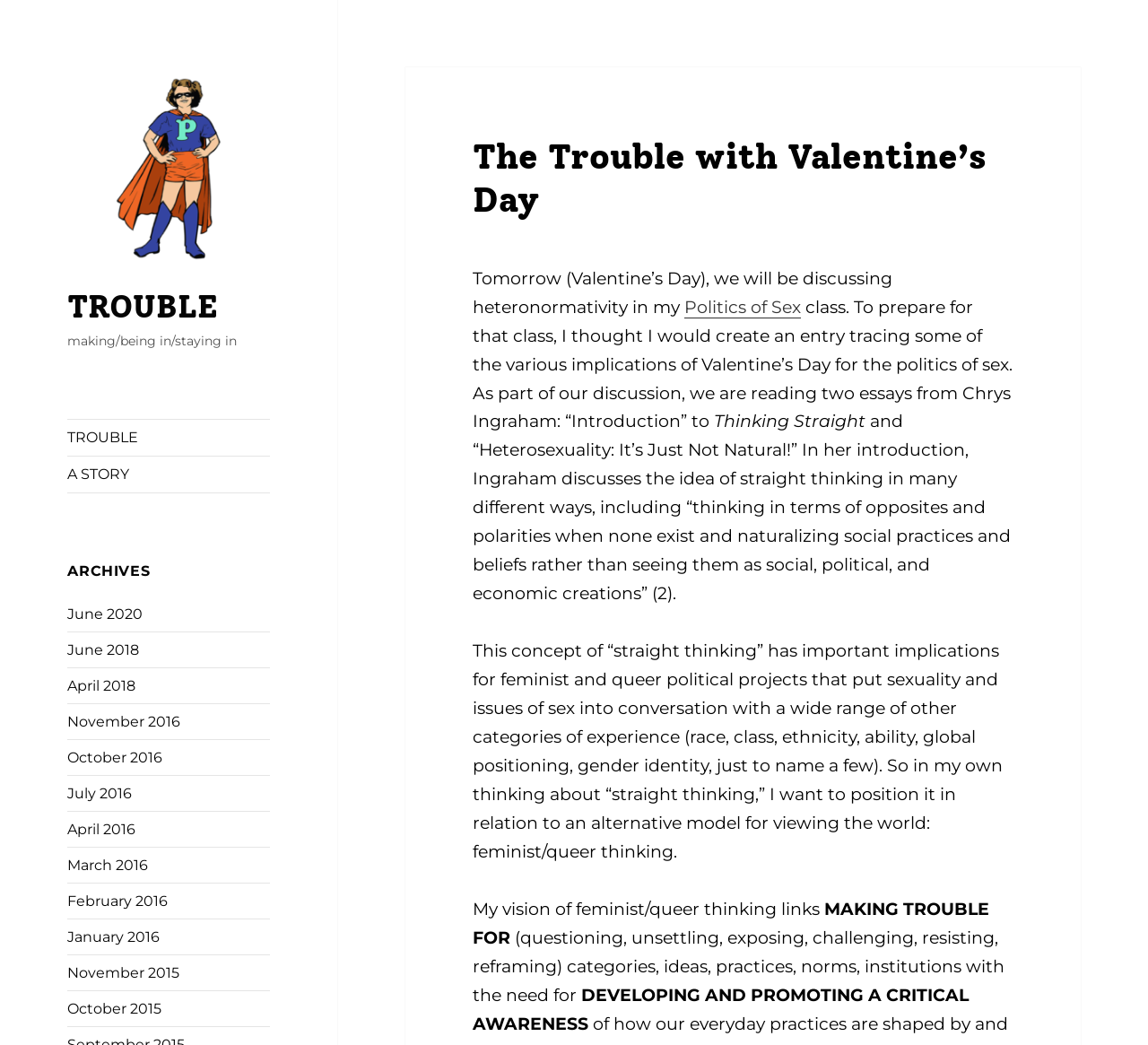Extract the primary headline from the webpage and present its text.

The Trouble with Valentine’s Day